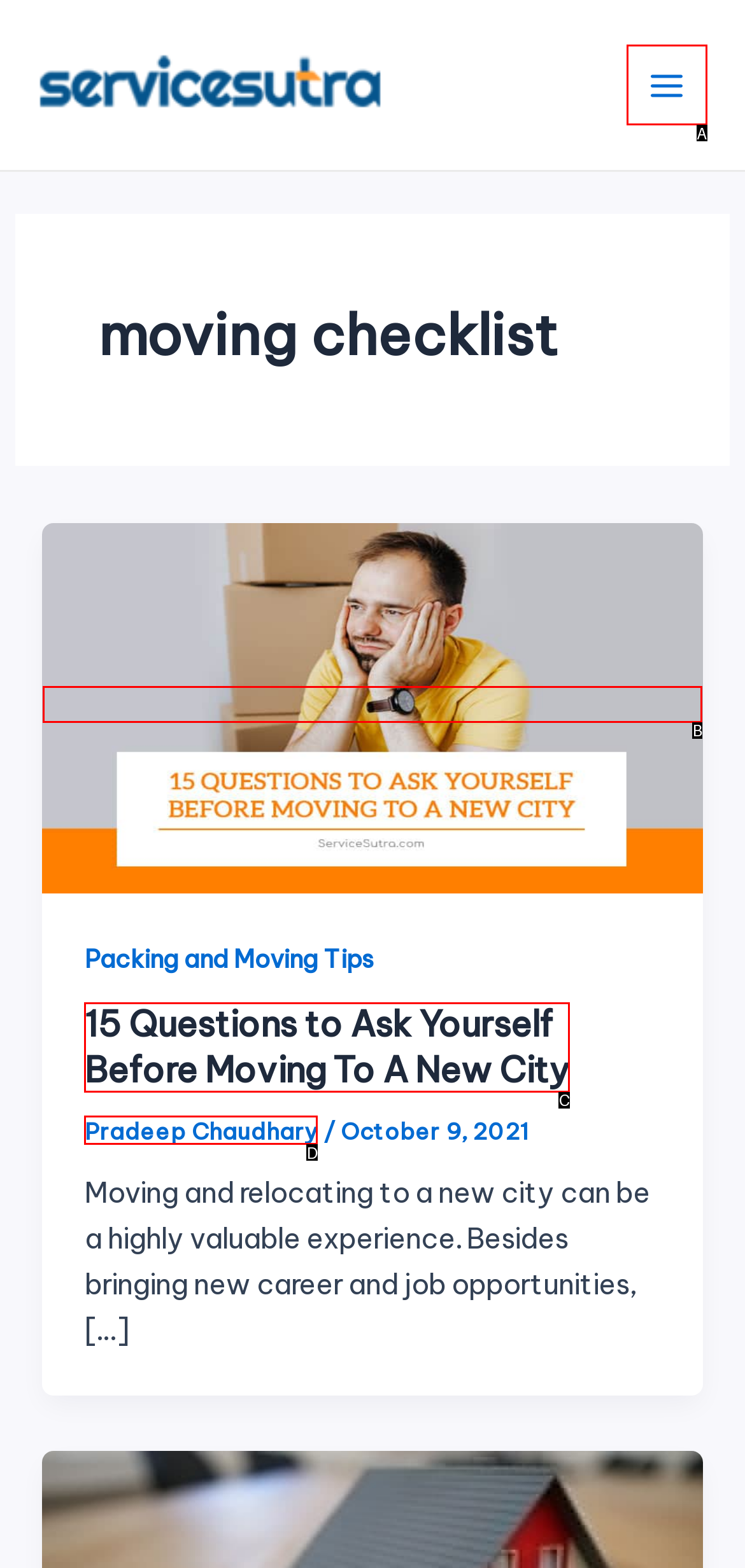Given the description: Pradeep Chaudhary, identify the corresponding option. Answer with the letter of the appropriate option directly.

D